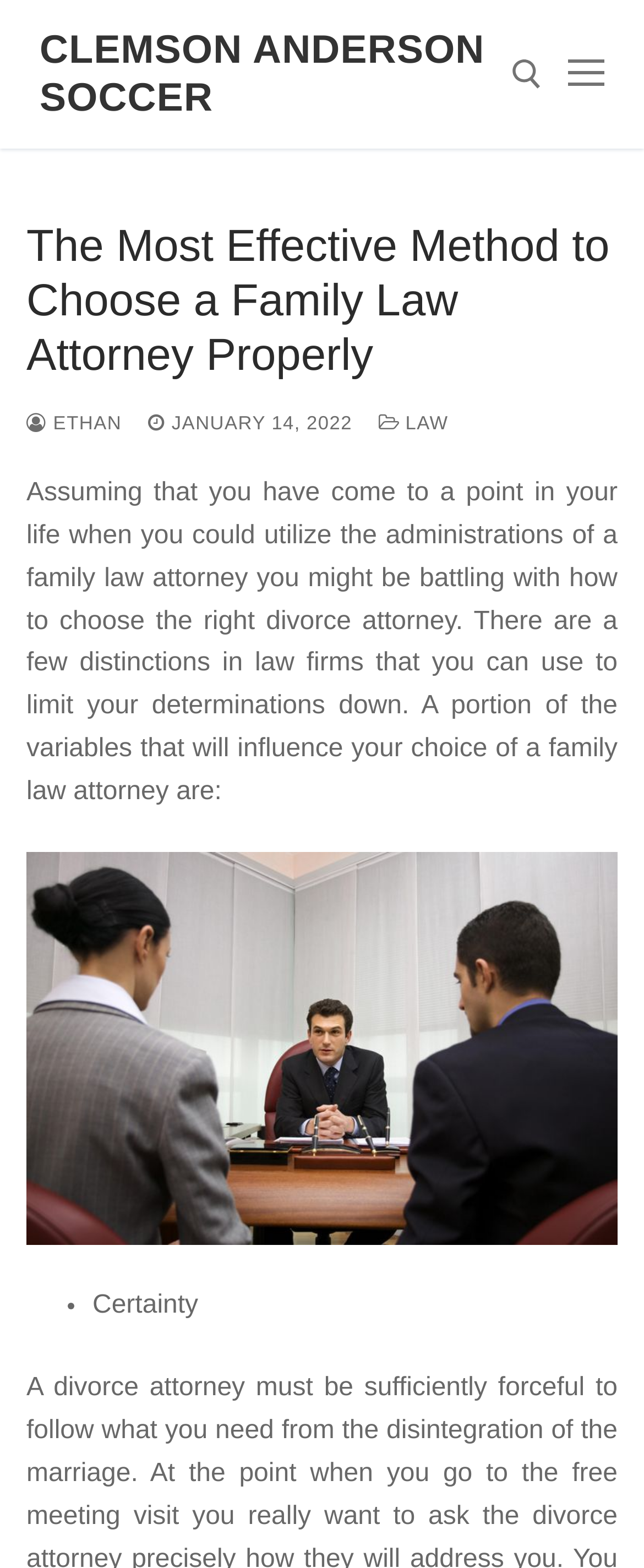Locate the UI element described by Clemson Anderson Soccer in the provided webpage screenshot. Return the bounding box coordinates in the format (top-left x, top-left y, bottom-right x, bottom-right y), ensuring all values are between 0 and 1.

[0.062, 0.017, 0.754, 0.078]